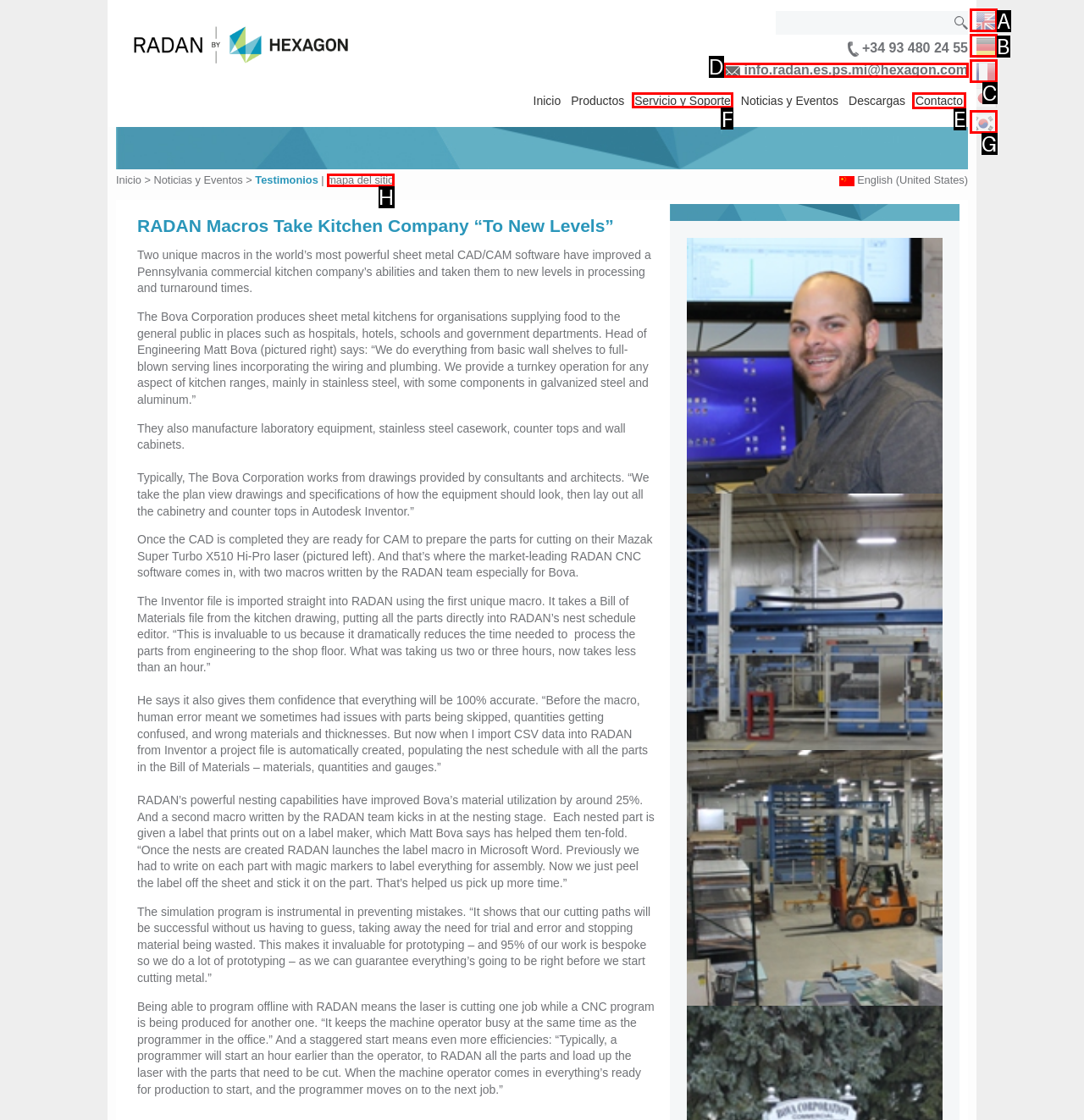Determine the letter of the element you should click to carry out the task: Click on the 'Vitamin D ‘key to healthy brain’ (BBC)' link
Answer with the letter from the given choices.

None